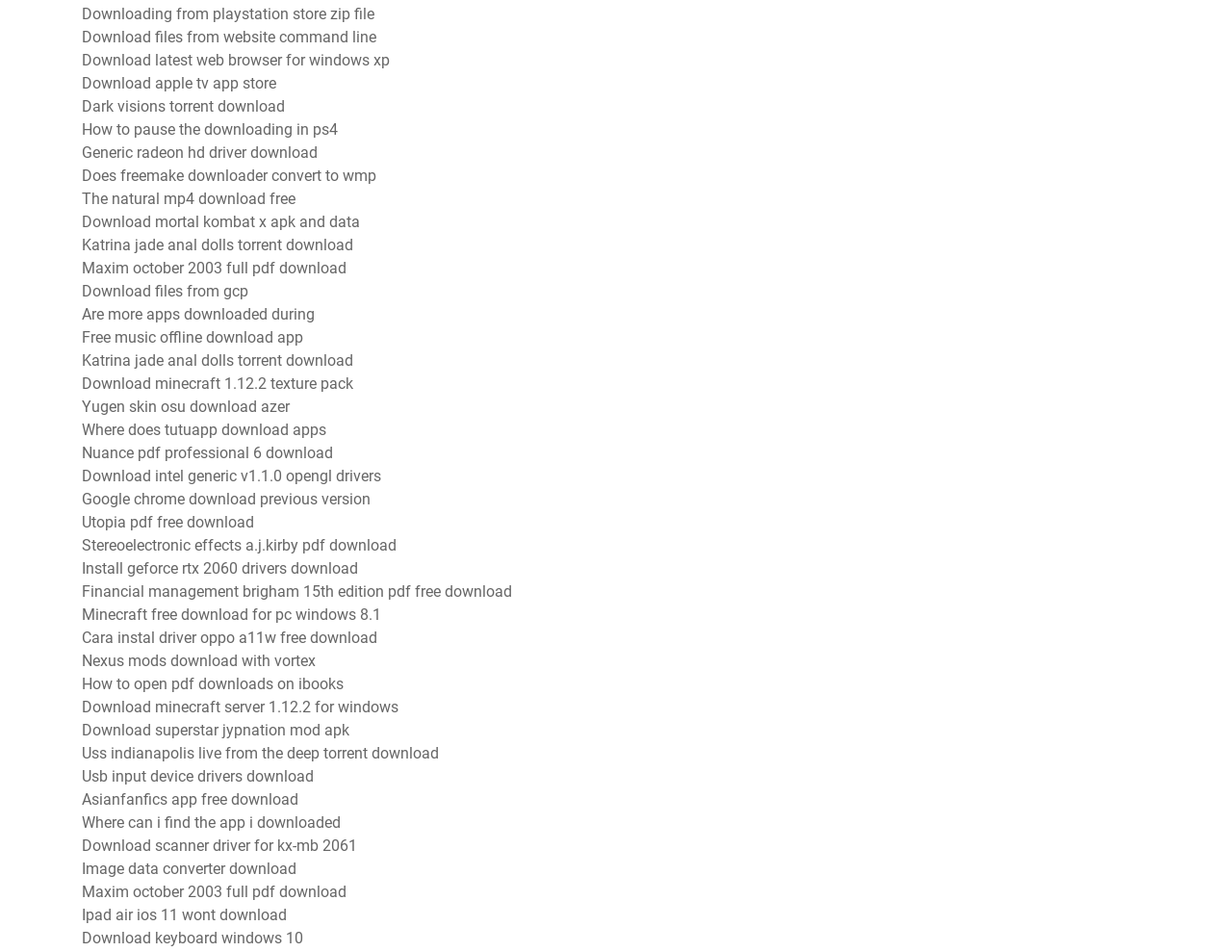Refer to the element description Image data converter download and identify the corresponding bounding box in the screenshot. Format the coordinates as (top-left x, top-left y, bottom-right x, bottom-right y) with values in the range of 0 to 1.

[0.066, 0.903, 0.241, 0.923]